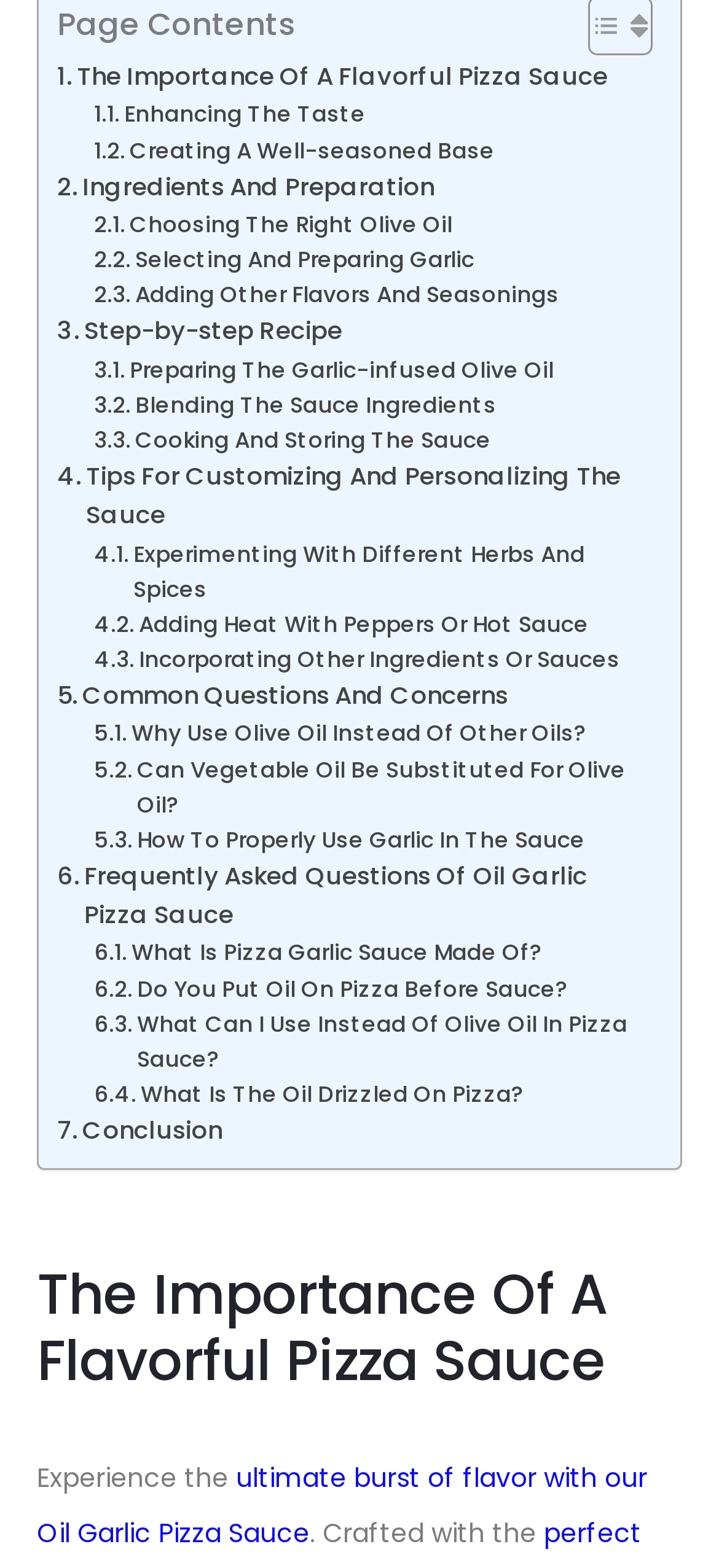Provide your answer in one word or a succinct phrase for the question: 
What is the final step in the pizza sauce recipe?

Cooking and storing